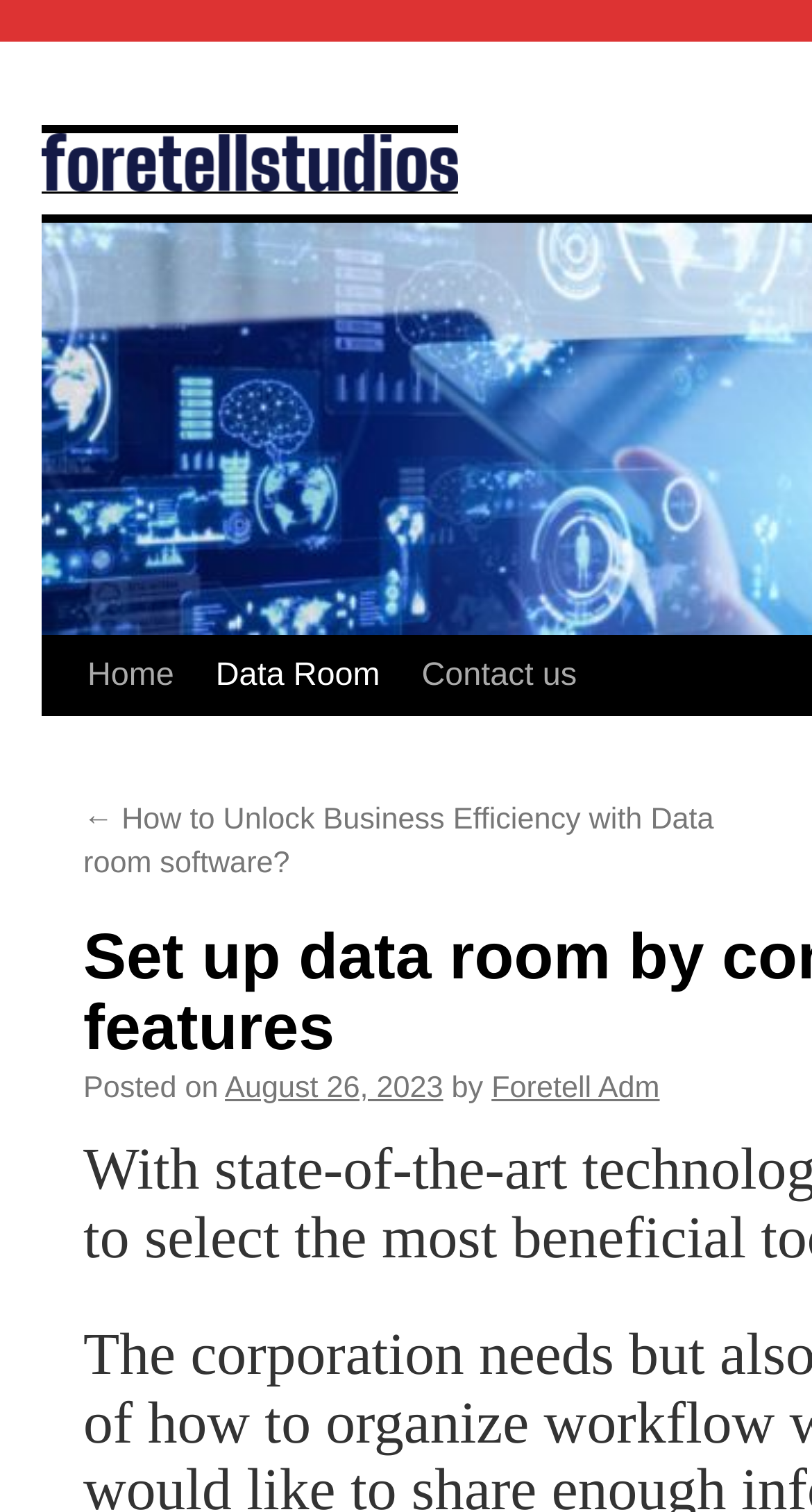What is the logo image located?
Based on the screenshot, answer the question with a single word or phrase.

Top left